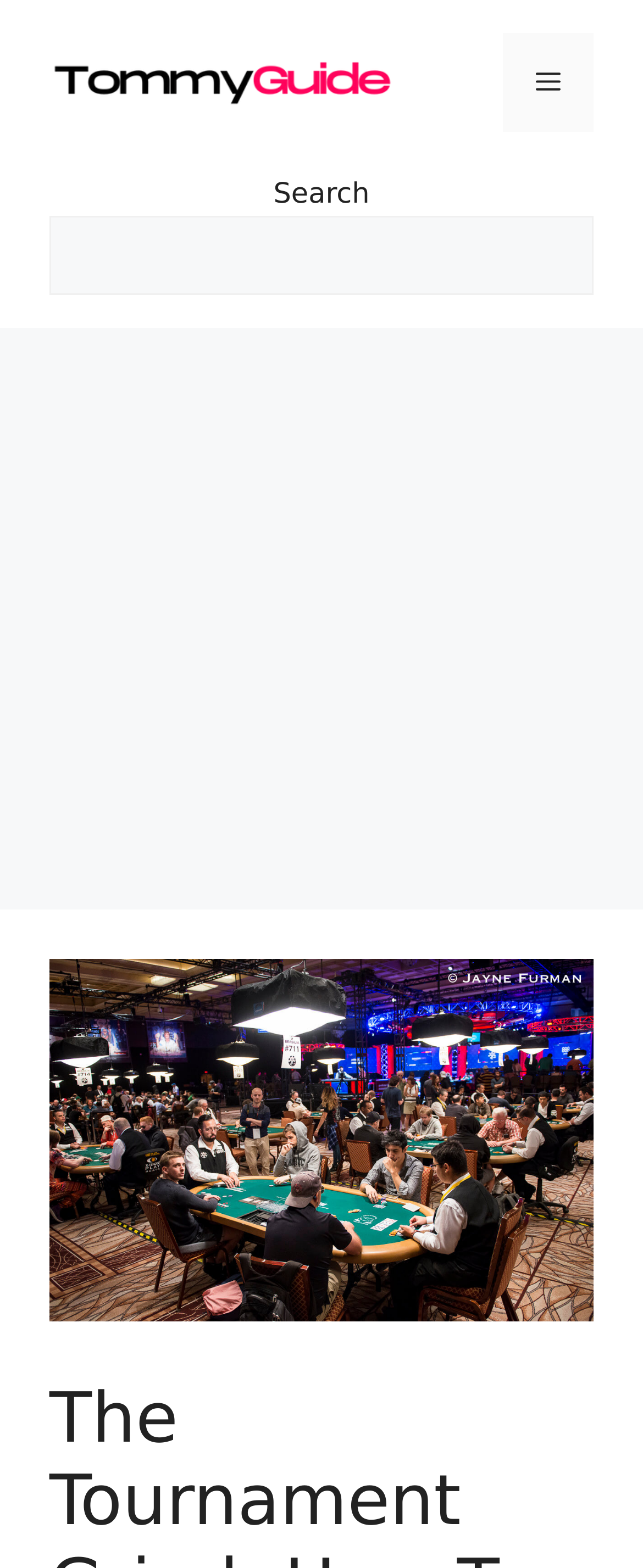What is the navigation menu called?
Refer to the image and respond with a one-word or short-phrase answer.

Menu